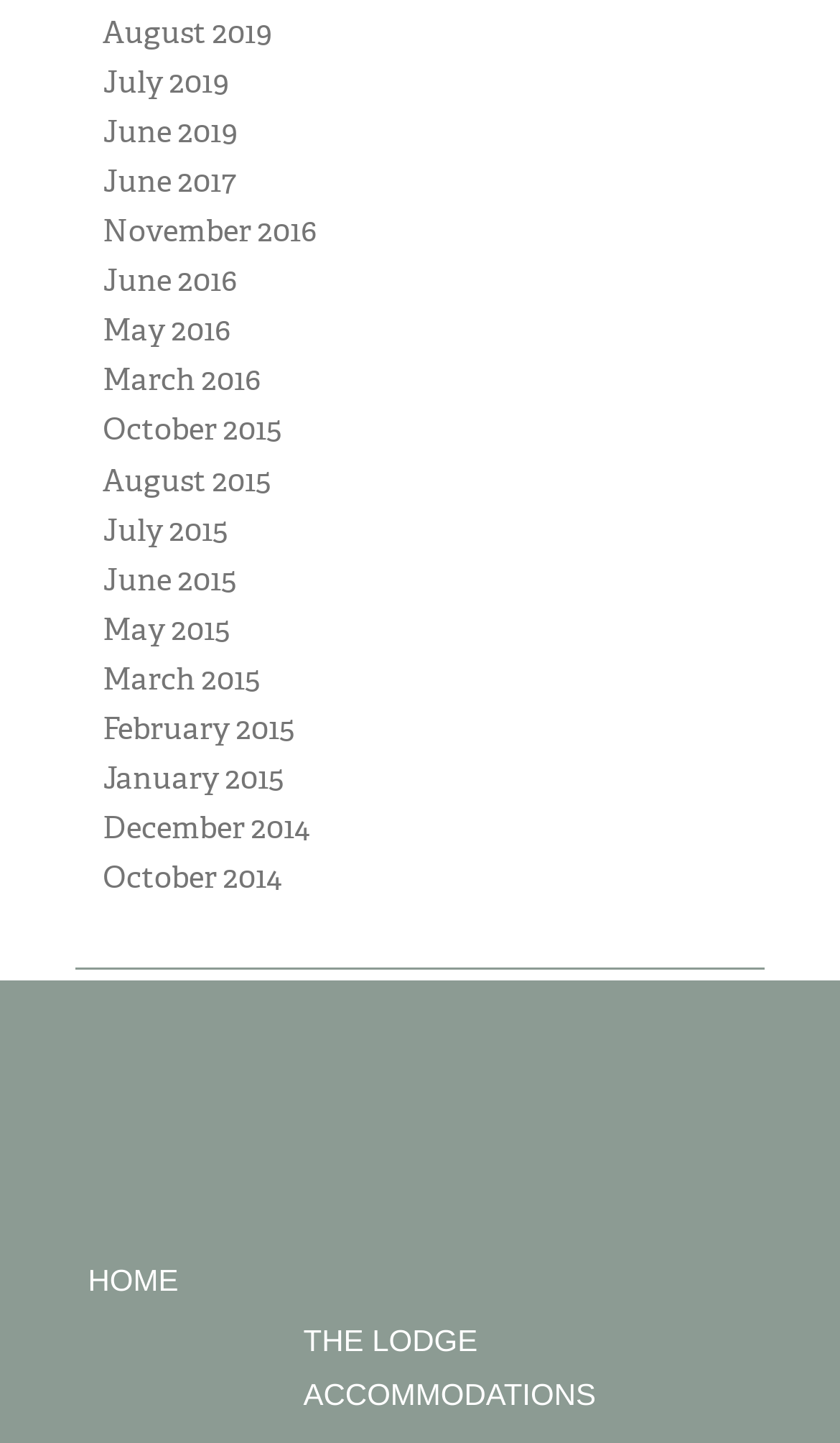Answer the following in one word or a short phrase: 
What is the earliest month available on the webpage?

December 2014